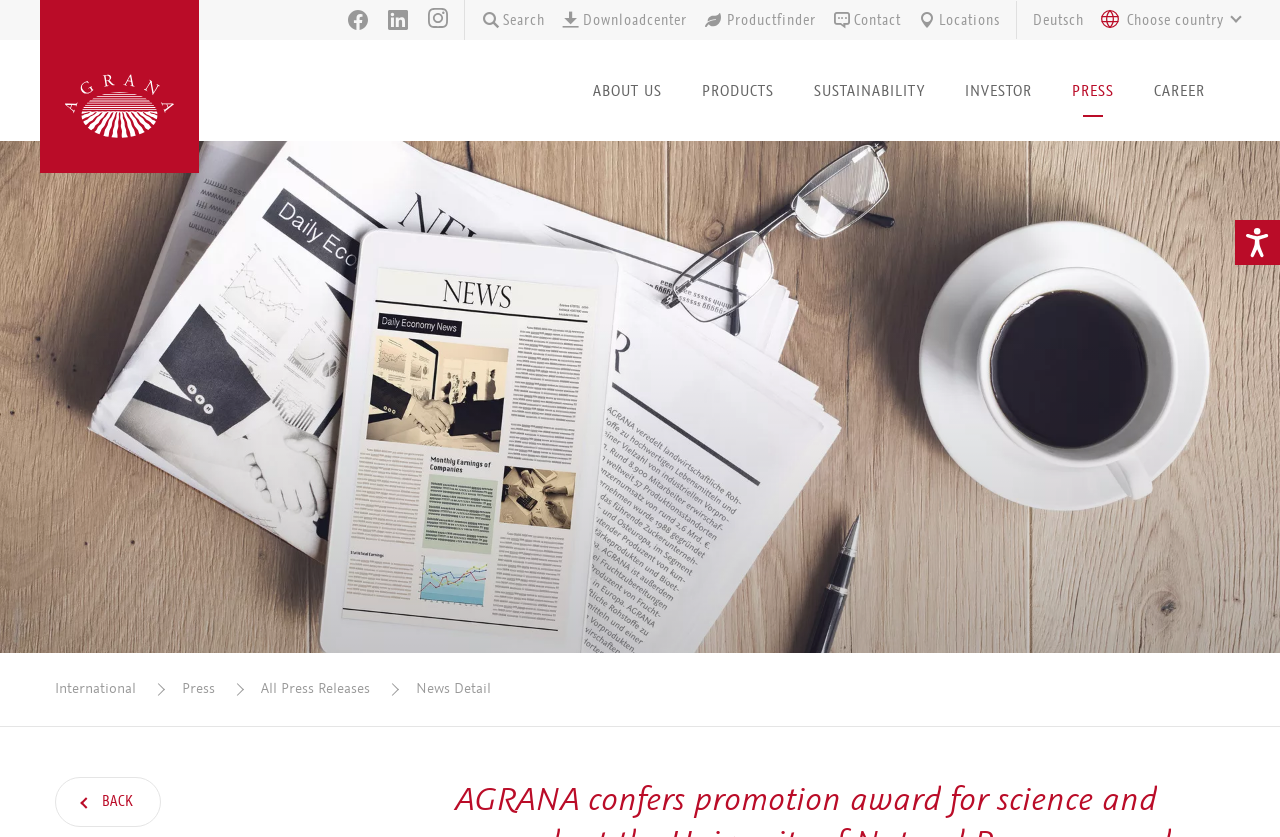Answer the question with a single word or phrase: 
What is the language of the webpage?

German